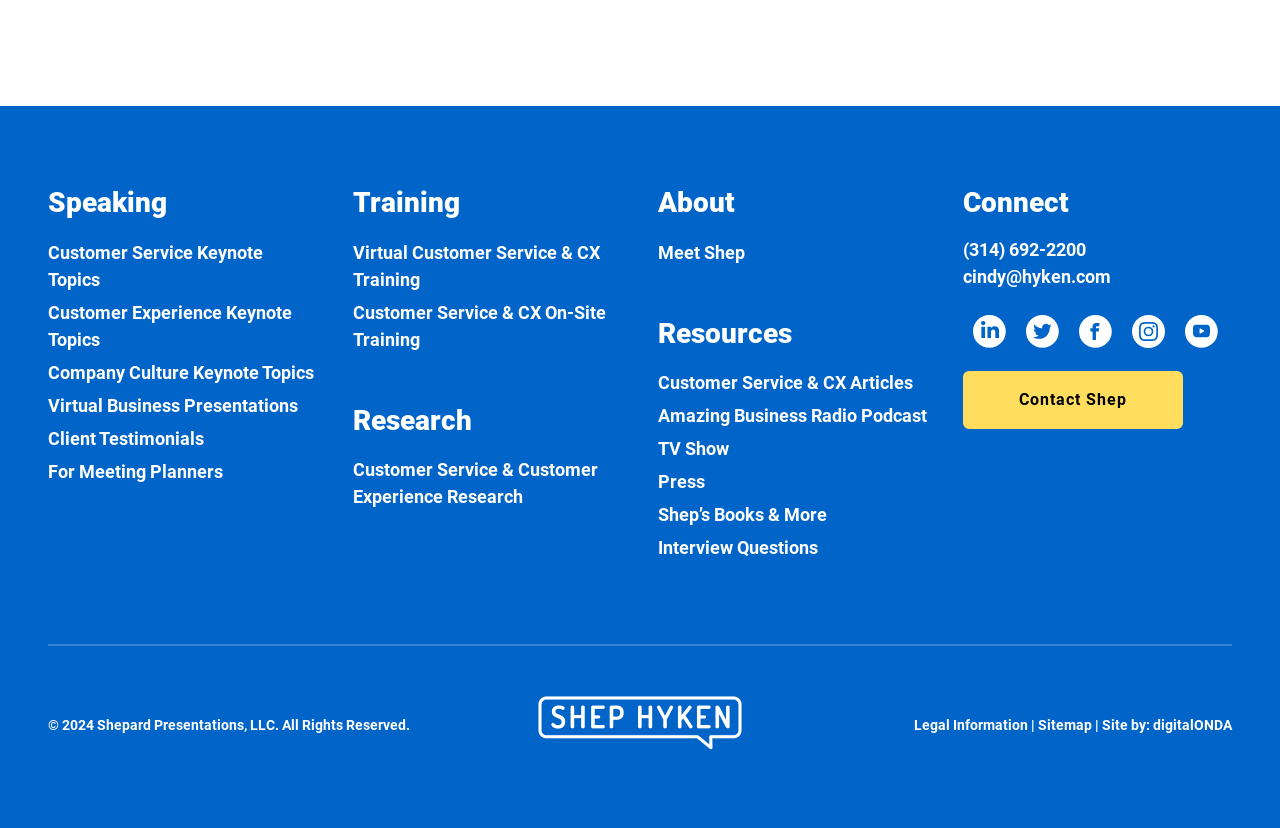What is the phone number listed on the webpage?
Answer briefly with a single word or phrase based on the image.

(314) 692-2200